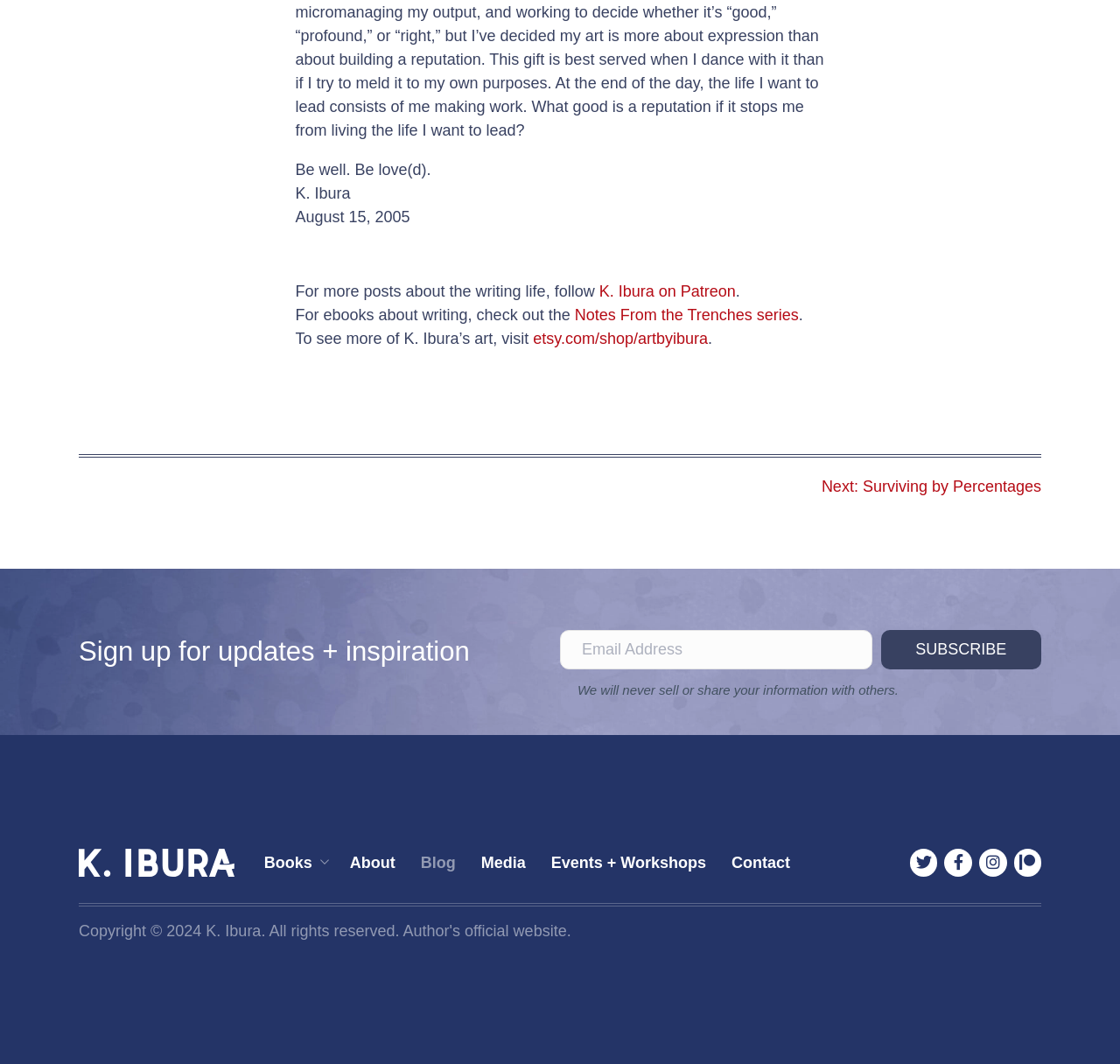Please find the bounding box coordinates of the element that must be clicked to perform the given instruction: "Visit K. Ibura's Etsy shop". The coordinates should be four float numbers from 0 to 1, i.e., [left, top, right, bottom].

[0.476, 0.31, 0.632, 0.326]